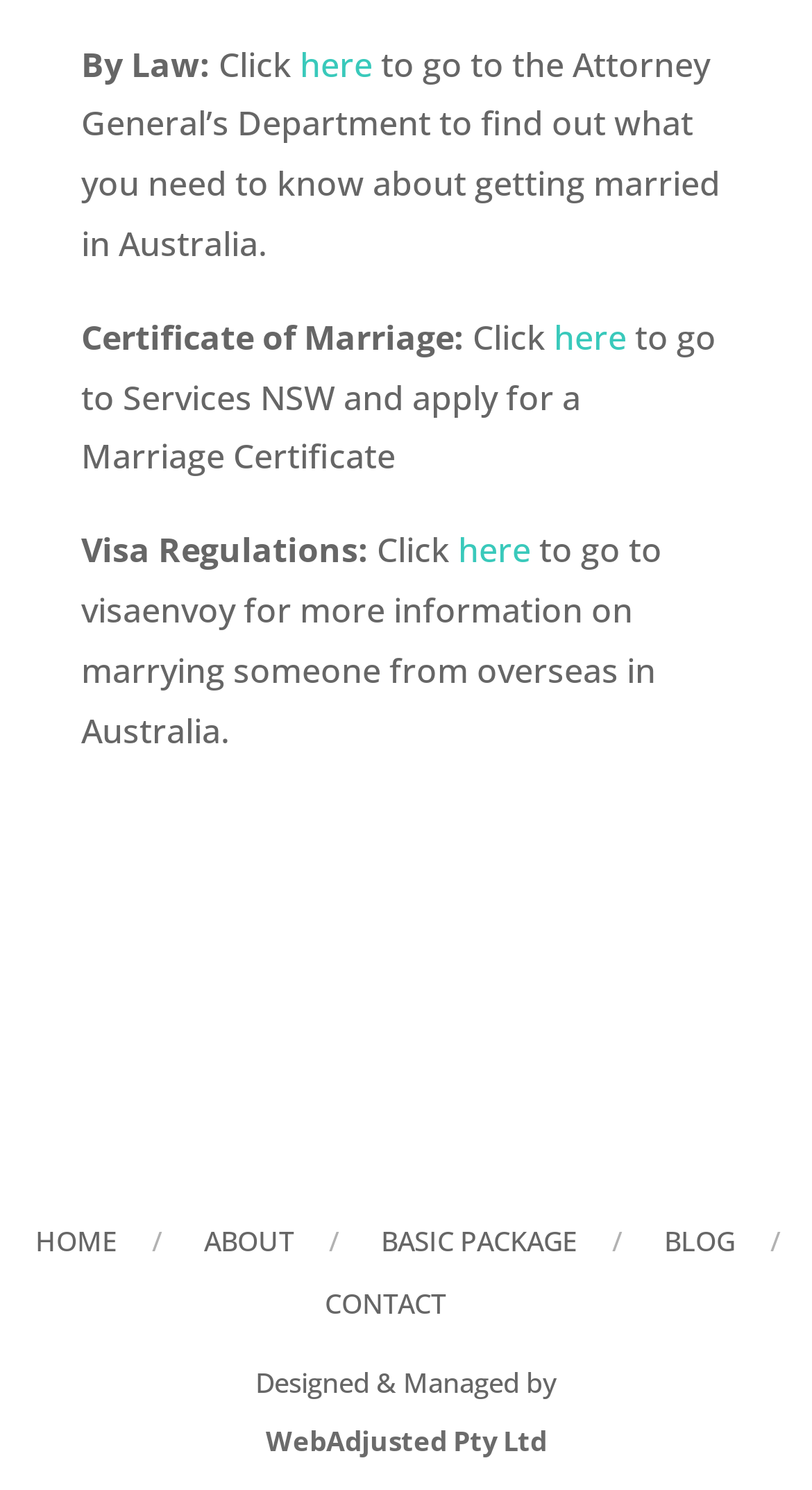Specify the bounding box coordinates of the element's area that should be clicked to execute the given instruction: "Get more information on marrying someone from overseas in Australia". The coordinates should be four float numbers between 0 and 1, i.e., [left, top, right, bottom].

[0.564, 0.354, 0.654, 0.384]